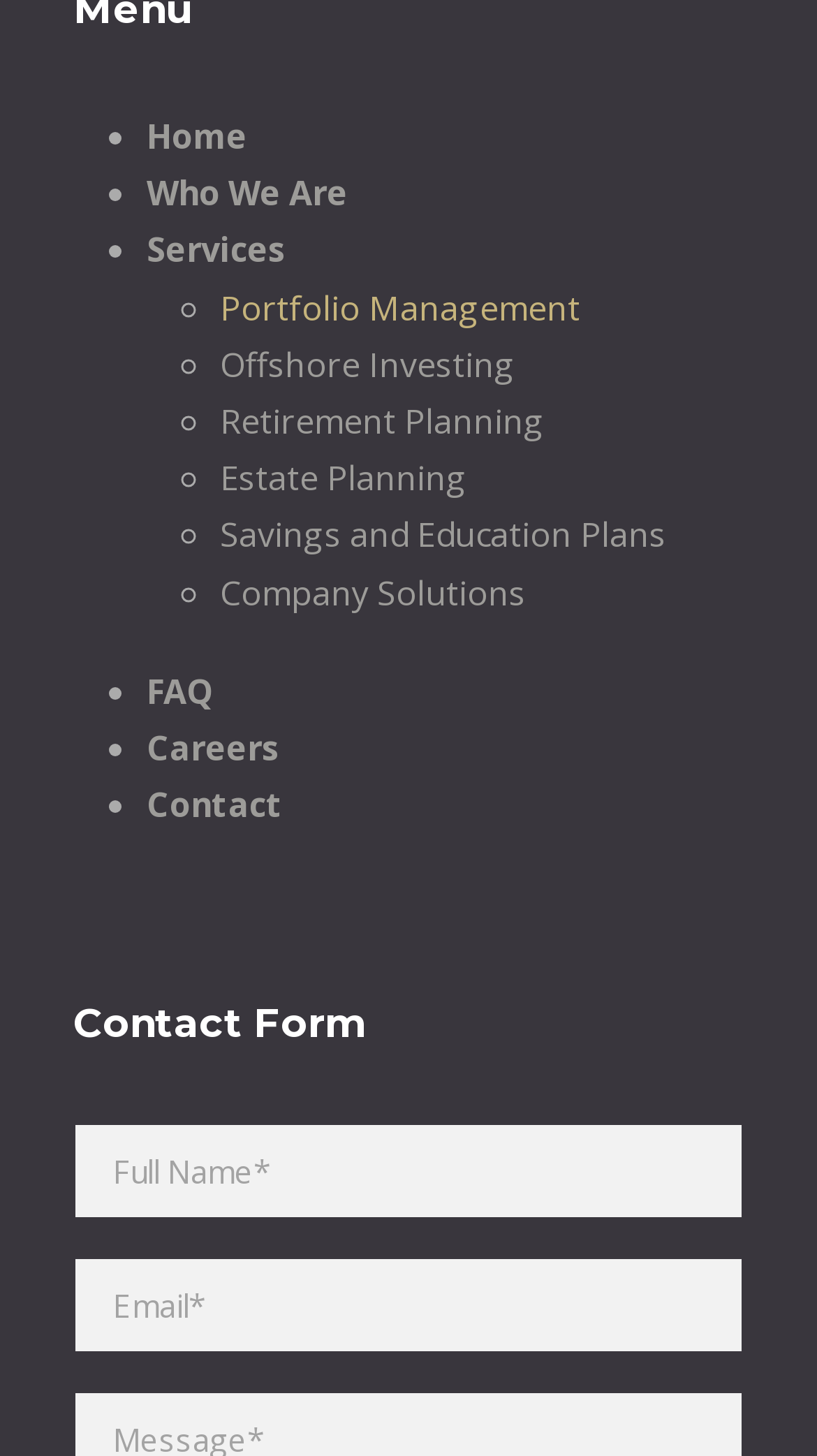Provide a brief response using a word or short phrase to this question:
What is required to fill in the contact form?

Full Name and Email